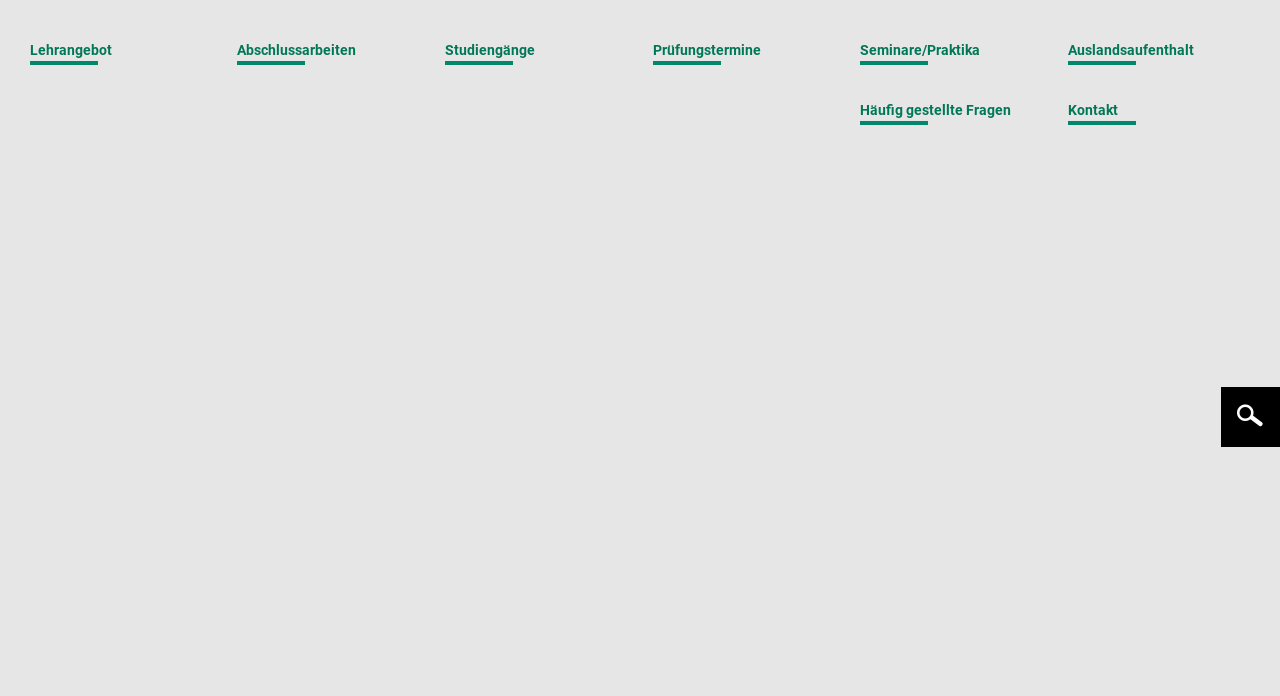What is the title of the publication?
Please answer the question with a detailed and comprehensive explanation.

The question can be answered by looking at the heading 'HybridCite: A Hybrid Model for Context-Aware Citation Recommendation' on the webpage, which indicates the title of the publication.